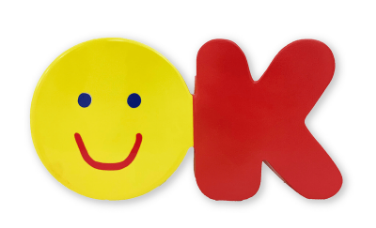What emotion does the image evoke?
Using the information presented in the image, please offer a detailed response to the question.

The caption states that the combination of colors and shapes 'evokes a sense of joy', indicating that the image is intended to convey a feeling of happiness and joyfulness.